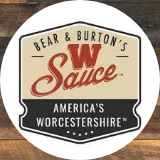Based on the image, provide a detailed and complete answer to the question: 
In what year was the sauce created?

According to the caption, the unique product was created in 2020 by two professional fishermen who experimented with a cherished family recipe during a global shutdown.